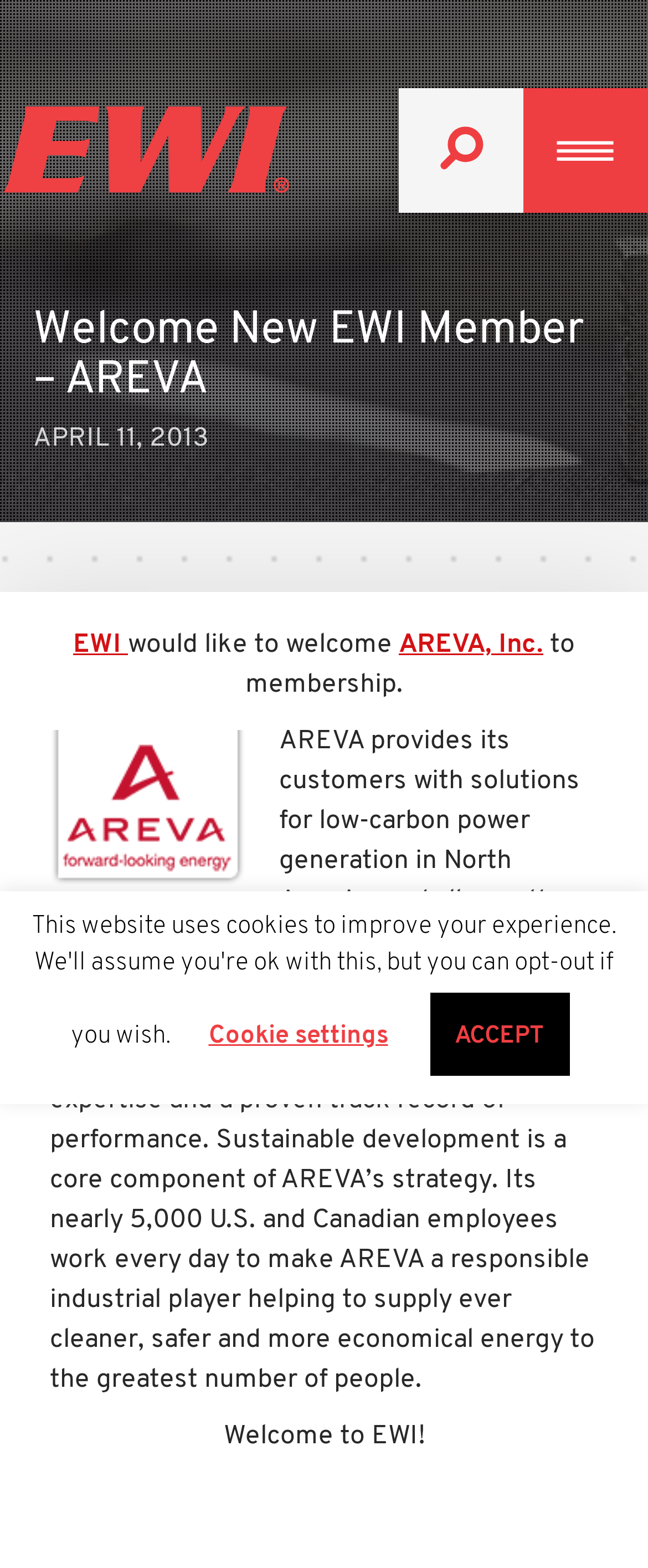Please identify the webpage's heading and generate its text content.

Welcome New EWI Member – AREVA